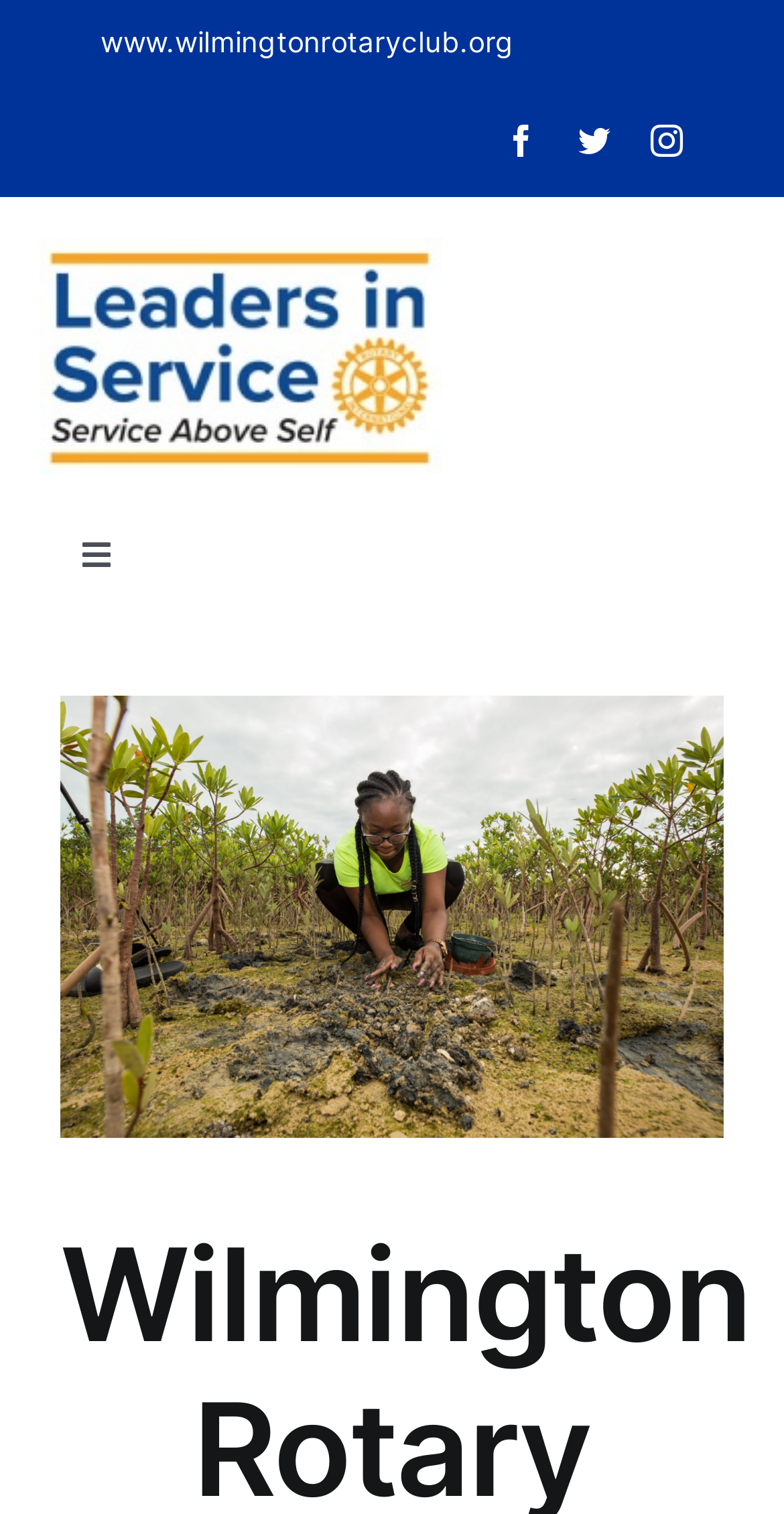Create a detailed summary of the webpage's content and design.

The webpage is about the Wilmington Rotary Club Legacy Award, recognizing individuals who have demonstrated significant leadership achievements in the Wilmington and Cape Fear Region. 

At the top left of the page, there is a logo of "Leaders in Service" with an image below it. To the right of the logo, there are three social media links: Facebook, Twitter, and Instagram. Below the logo, there is a navigation menu with a toggle button on the left side. The menu has several links, including "About", "Purchase Tickets", "Sponsorships", "Legacy Award", "Prospects", and "Literature". The "Sponsorships" link has a submenu.

At the bottom of the page, there is a link to an article or news story about Rotarians and Rotaractors planting mangrove trees at Bonefish Pond National Park in Nassau, Bahamas, as part of a project organized by the Rotary Club of East Nassau. The webpage also has a footer section with the website's URL, "www.wilmingtonrotaryclub.org", at the bottom left.